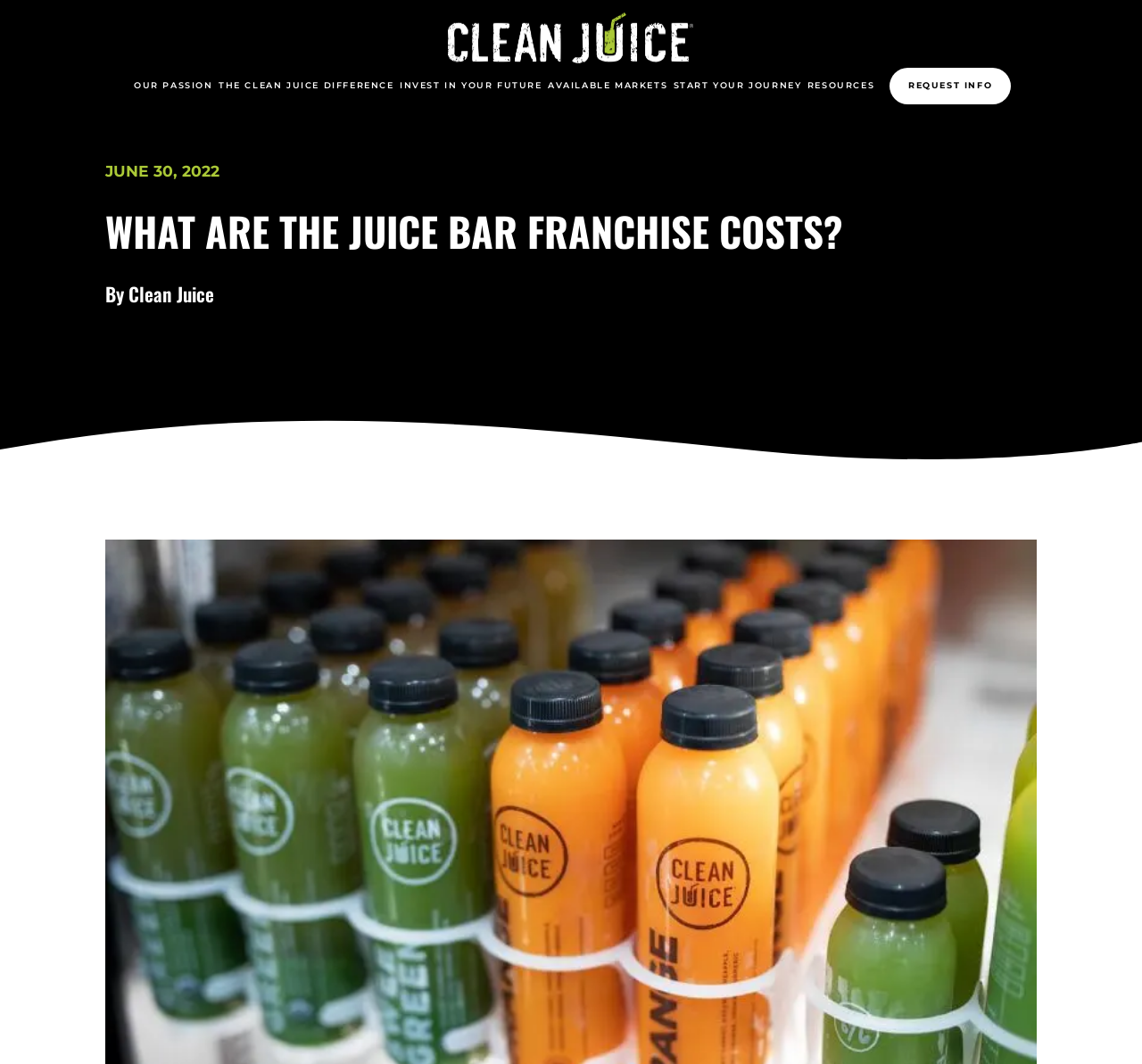How many links are in the top navigation bar?
Refer to the image and give a detailed response to the question.

I counted the number of links in the top navigation bar by looking at the elements with type 'link' and bounding box coordinates that indicate they are located at the top of the page. I found six links: 'OUR PASSION', 'THE CLEAN JUICE DIFFERENCE', 'INVEST IN YOUR FUTURE', 'AVAILABLE MARKETS', 'START YOUR JOURNEY', and 'RESOURCES'.